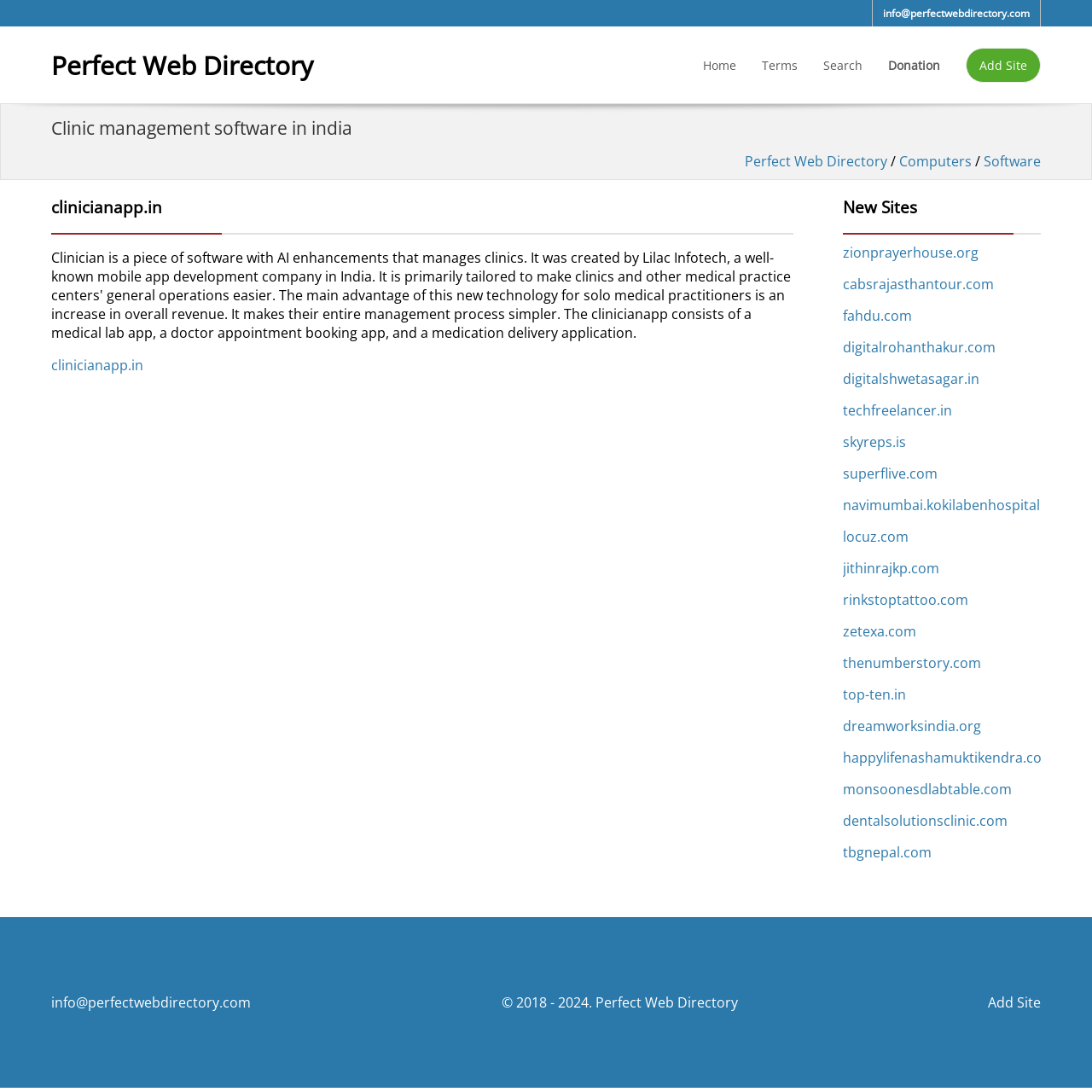Please specify the bounding box coordinates of the region to click in order to perform the following instruction: "visit the homepage".

[0.644, 0.052, 0.674, 0.067]